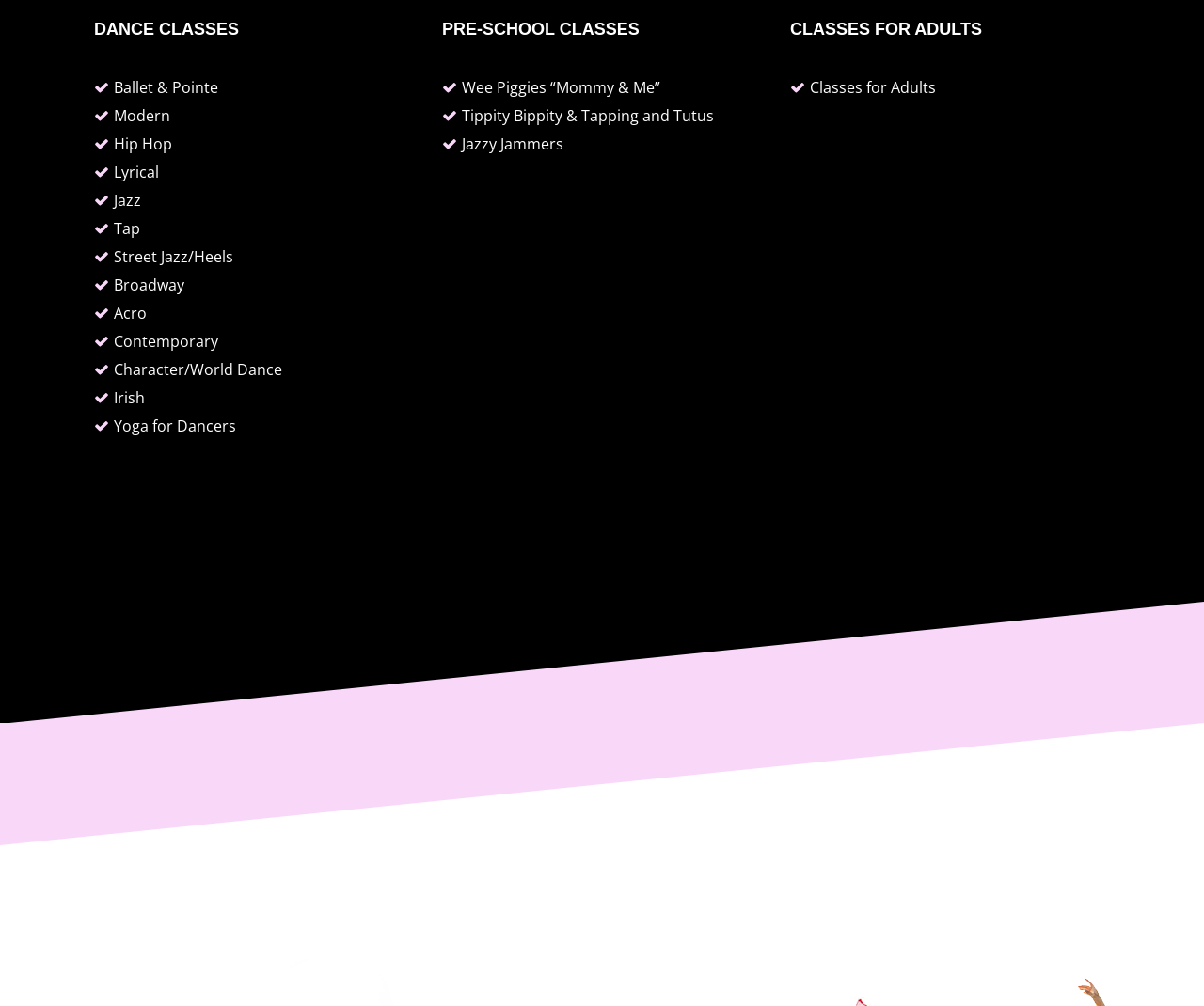Provide the bounding box coordinates for the UI element that is described by this text: "Galerie & Kontakt". The coordinates should be in the form of four float numbers between 0 and 1: [left, top, right, bottom].

None